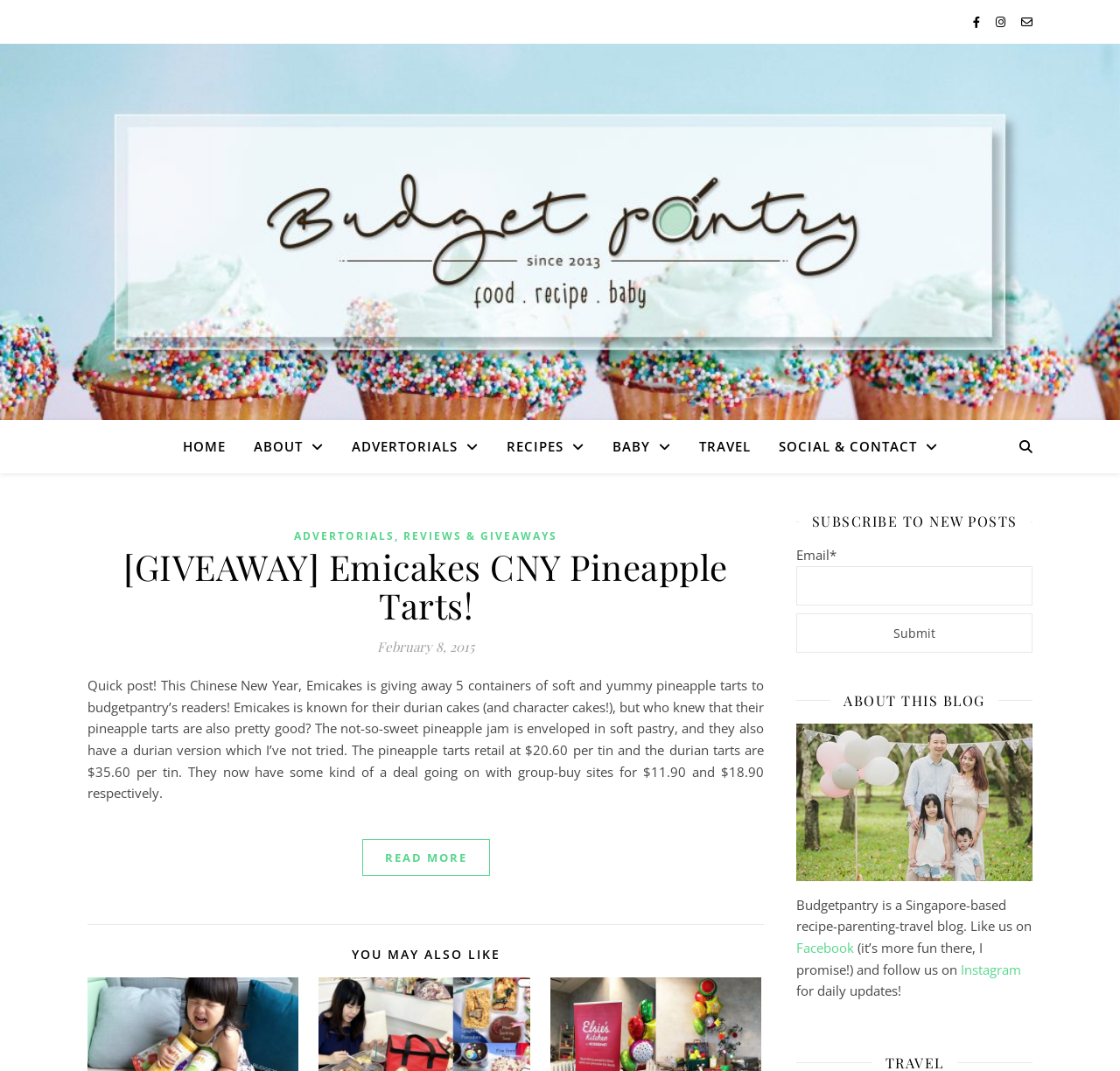Please answer the following question using a single word or phrase: 
What is the name of the blog?

Budgetpantry